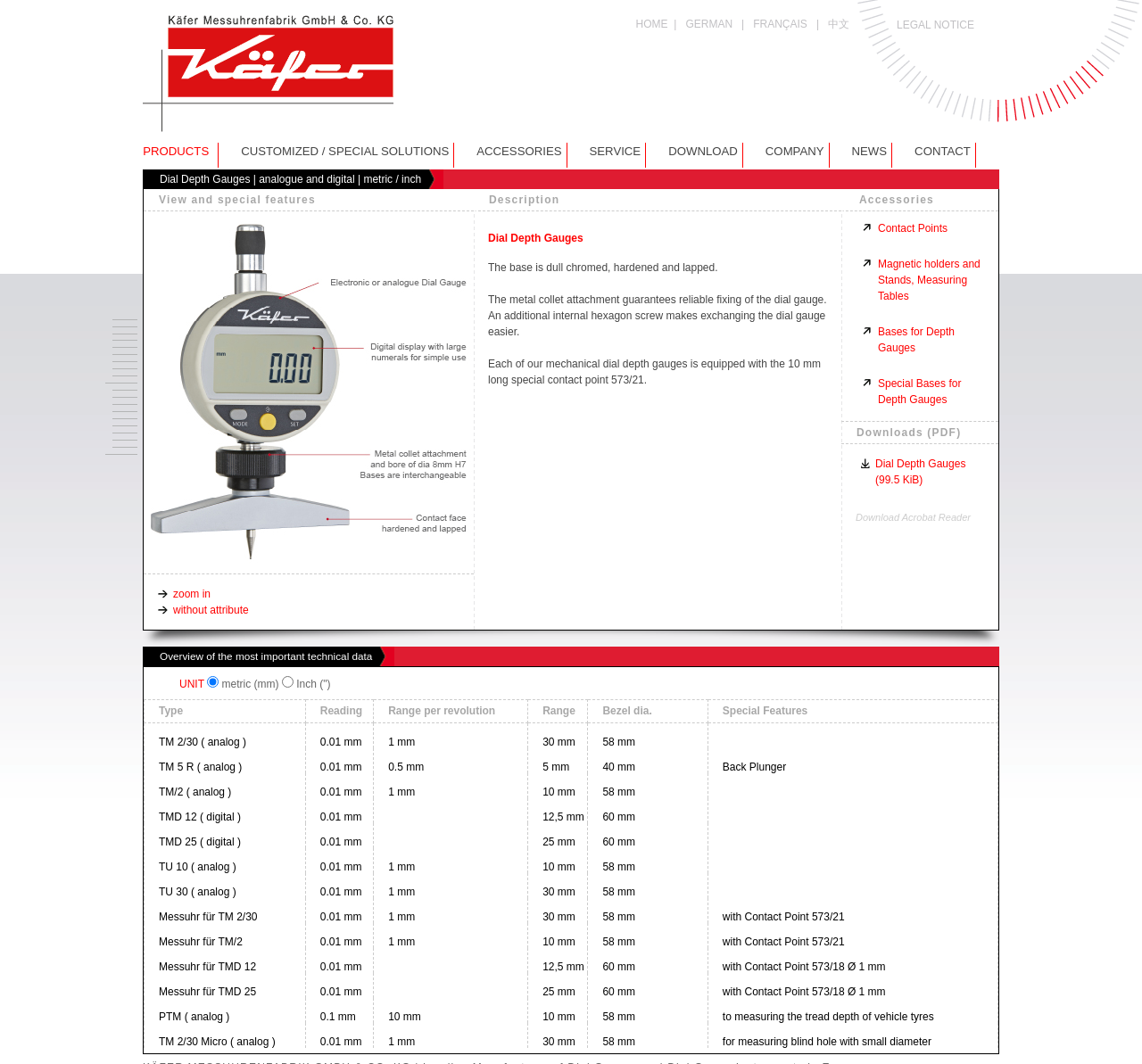What is the purpose of the metal collet attachment in the dial depth gauges?
Identify the answer in the screenshot and reply with a single word or phrase.

Reliable fixing of the dial gauge